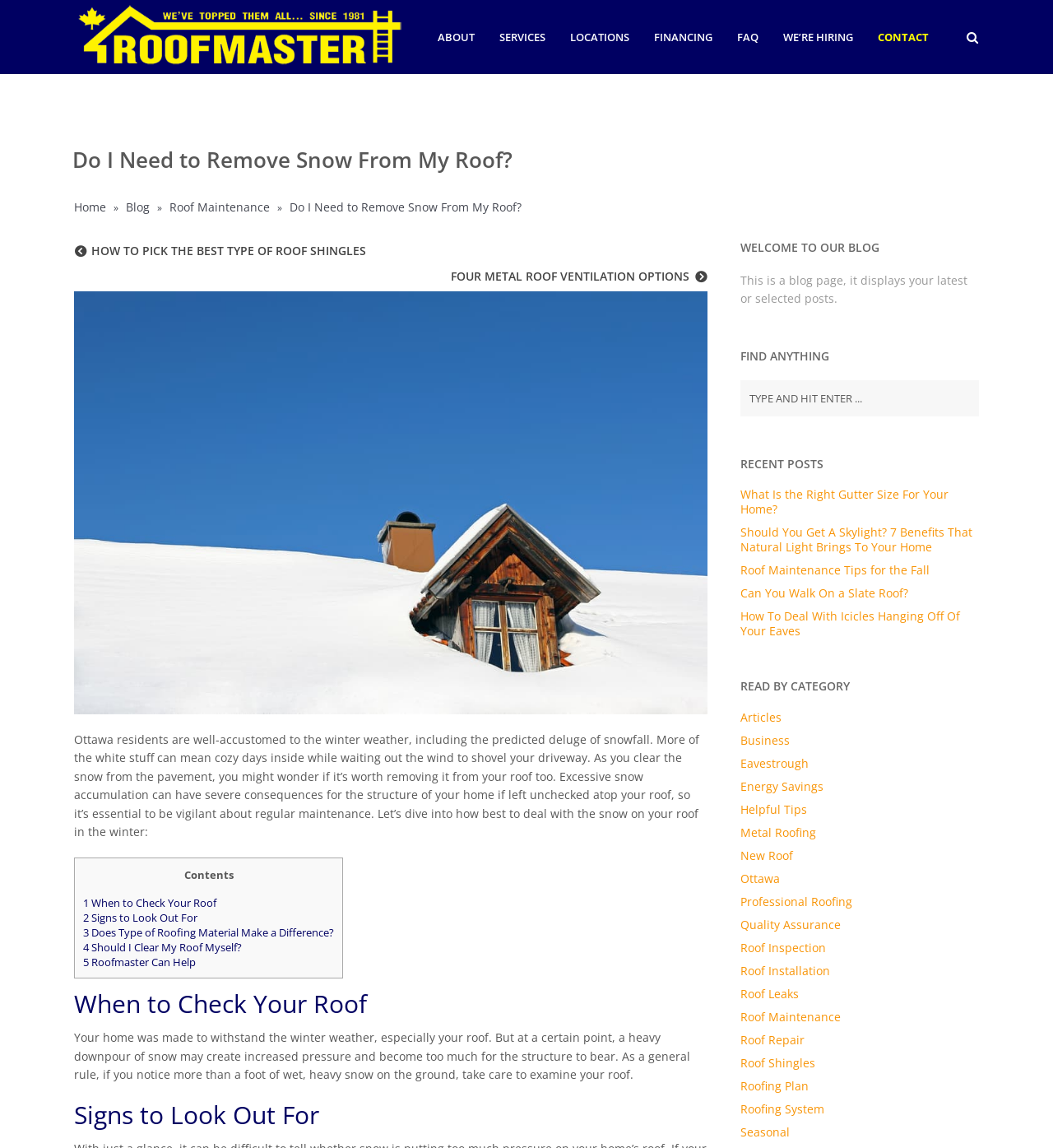Extract the primary headline from the webpage and present its text.

Do I Need to Remove Snow From My Roof?